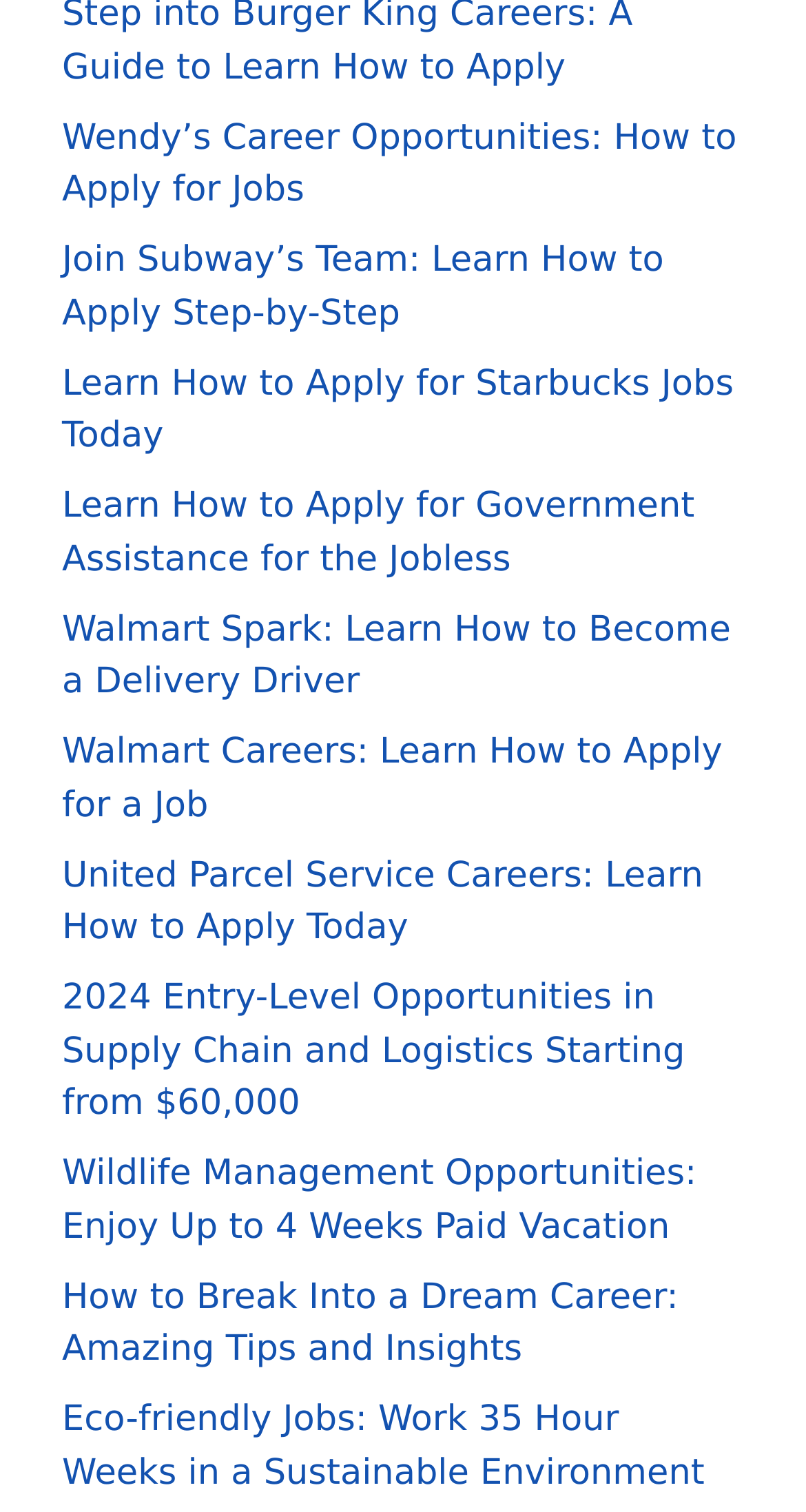Determine the bounding box coordinates for the region that must be clicked to execute the following instruction: "Become a delivery driver for Walmart".

[0.077, 0.403, 0.907, 0.465]